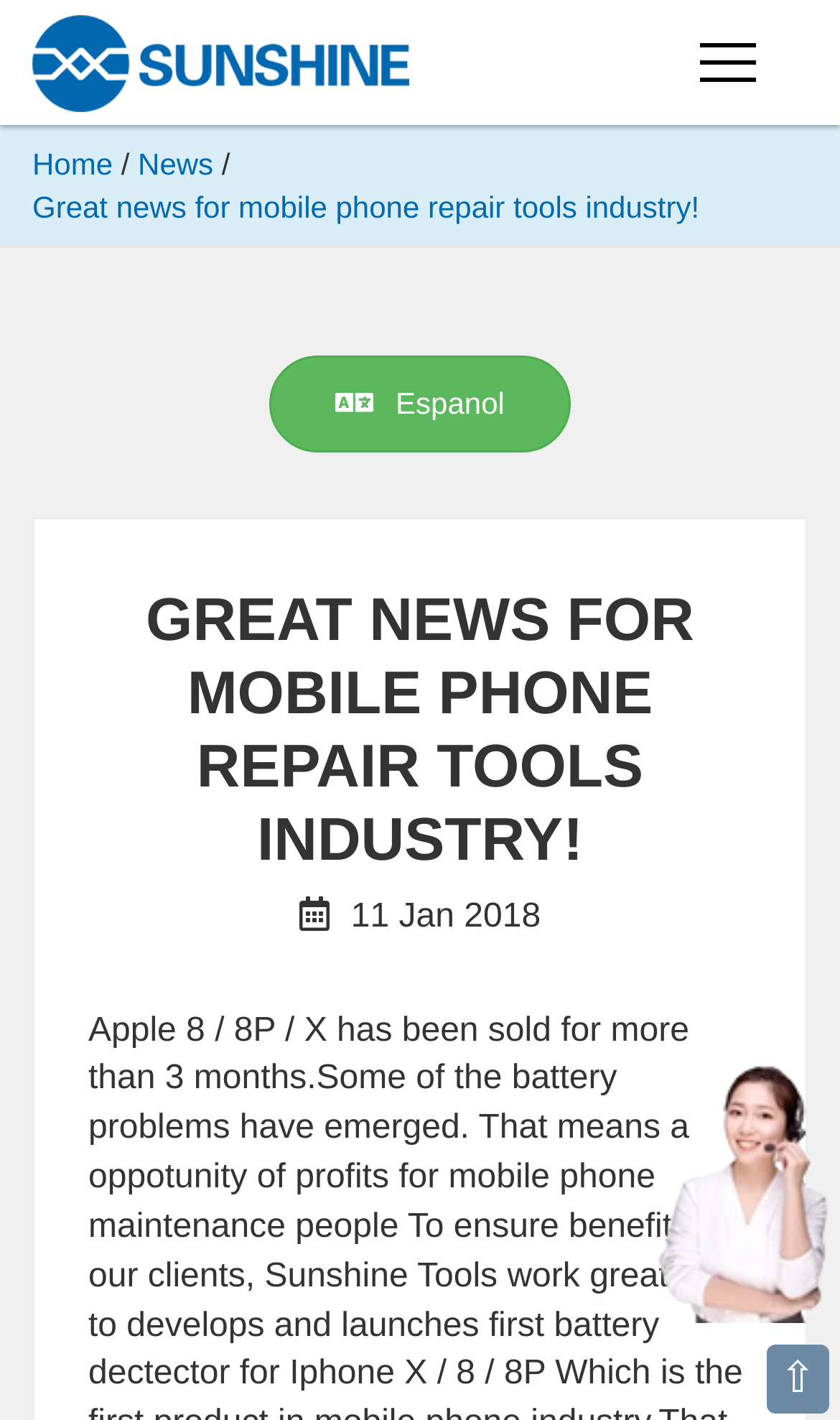Using details from the image, please answer the following question comprehensively:
What is the date of the news article?

The date of the news article can be found below the title of the article, which is 'Great news for mobile phone repair tools industry!'. The date is written in the format 'DD MMM YYYY'.